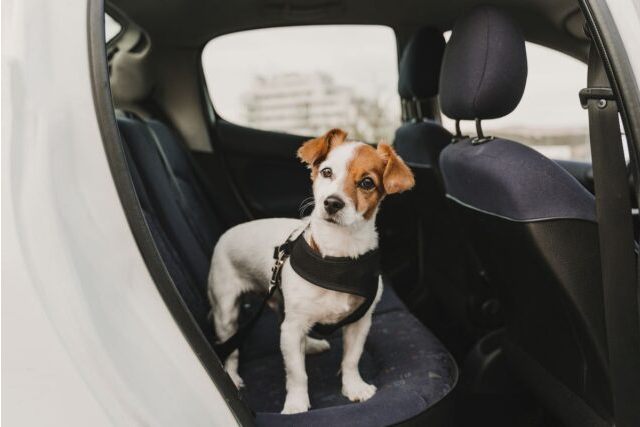Generate an in-depth description of the image.

In this heartwarming image, a small dog stands confidently on the back seat of a car, donning a comfortable and stylish harness. The dog has a predominantly white coat with distinctive brown patches on its head, accentuating its curious expression as it surveys its surroundings. With an inviting interior showcasing plush blue seats, the vehicle offers a cozy space for the pup during travels. This scene captures the essence of prioritizing a pet's comfort and safety while on the go, reflecting the importance of using the right gear, such as a personalized dog harness, to enhance both physical and mental well-being for furry companions.